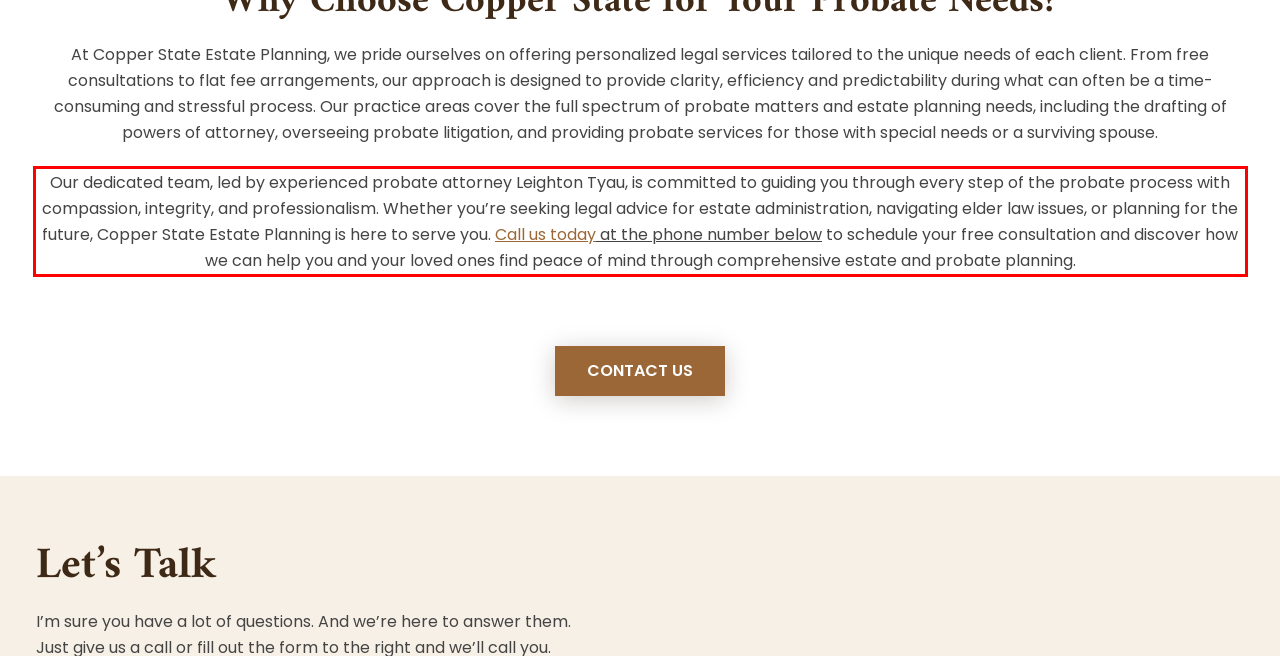Examine the webpage screenshot and use OCR to obtain the text inside the red bounding box.

Our dedicated team, led by experienced probate attorney Leighton Tyau, is committed to guiding you through every step of the probate process with compassion, integrity, and professionalism. Whether you’re seeking legal advice for estate administration, navigating elder law issues, or planning for the future, Copper State Estate Planning is here to serve you. Call us today at the phone number below to schedule your free consultation and discover how we can help you and your loved ones find peace of mind through comprehensive estate and probate planning.